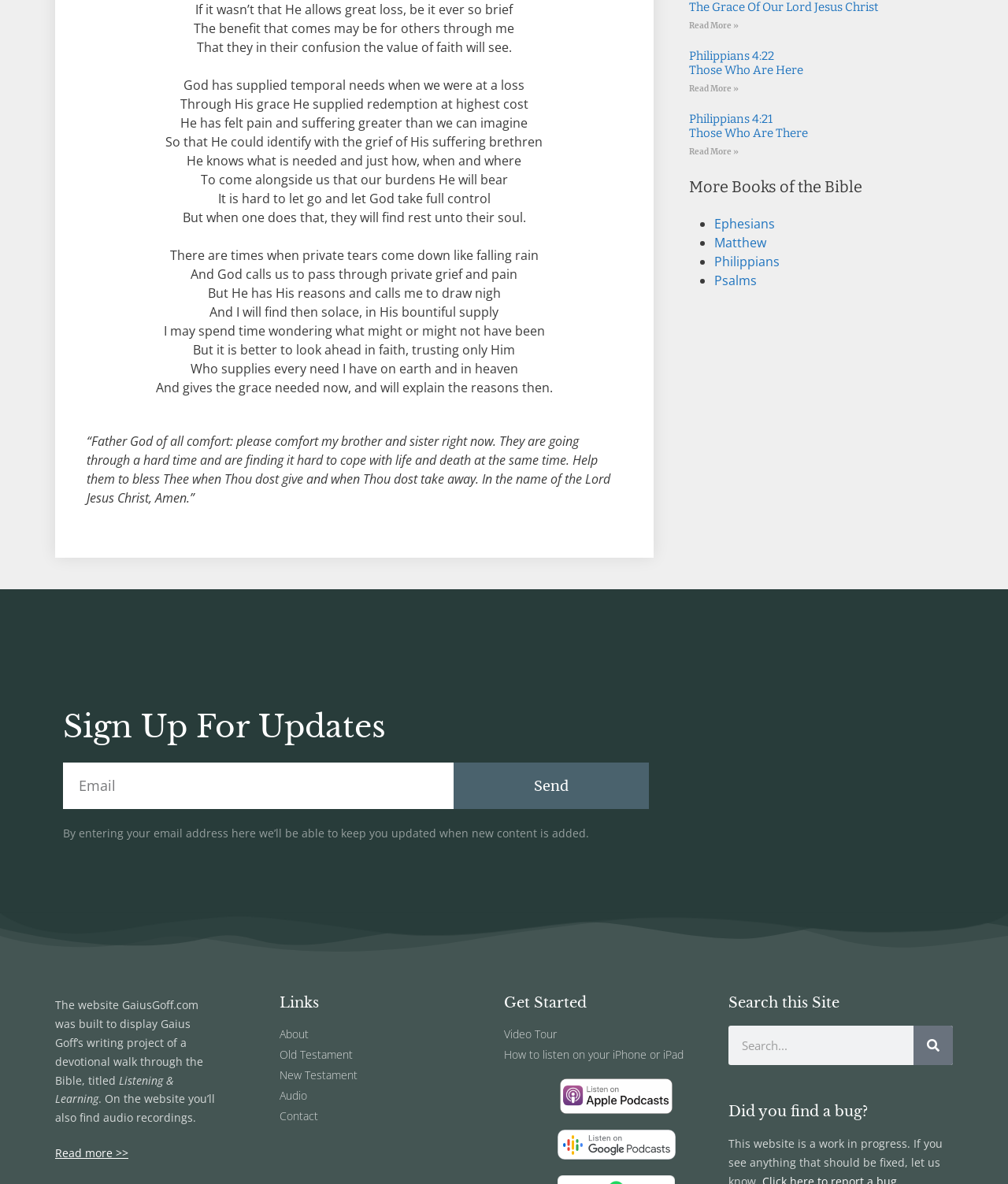Examine the image carefully and respond to the question with a detailed answer: 
What is the name of the author of the devotional writings on the website?

The website is built to display Gaius Goff's writing project, a devotional walk through the Bible, titled 'Listening & Learning', indicating that Gaius Goff is the author of the devotional writings on the website.